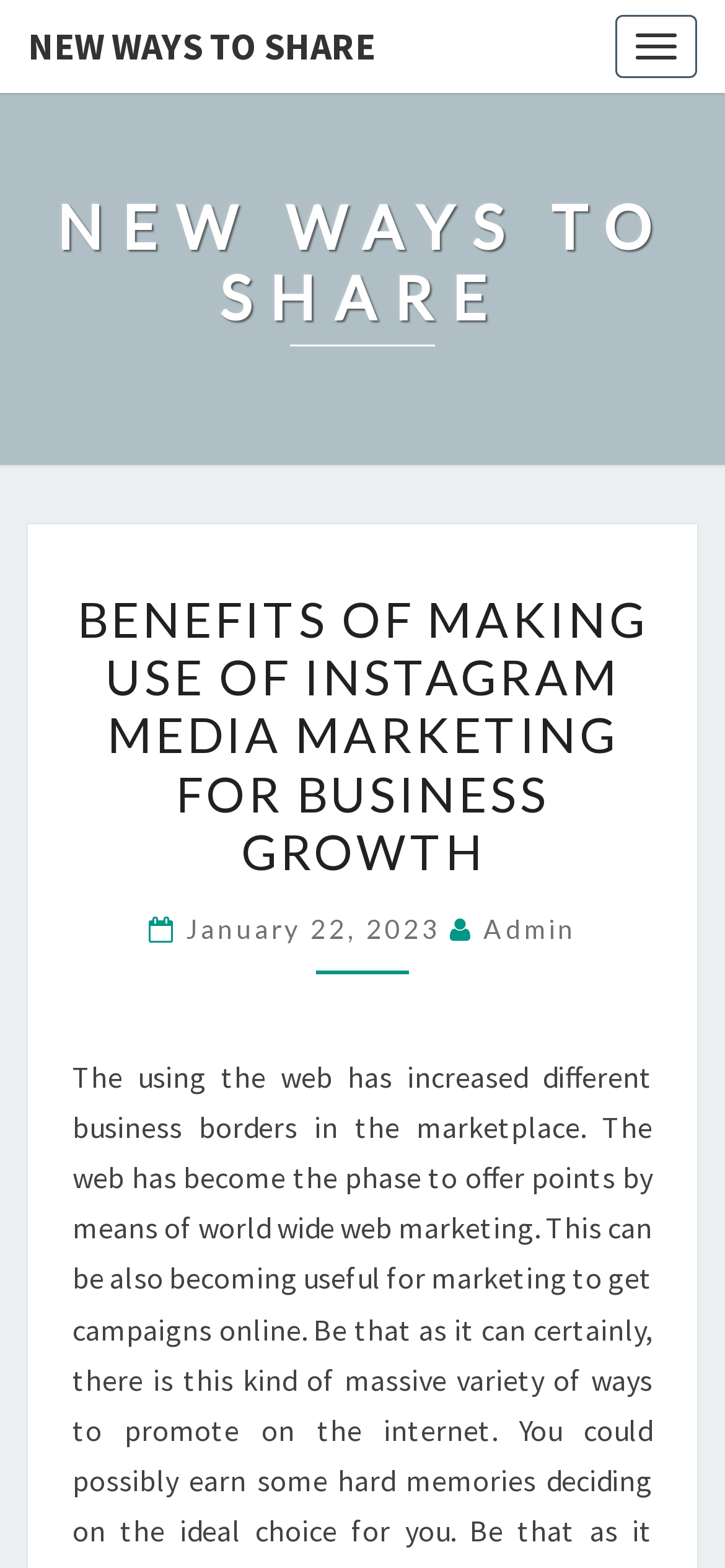Using the description "New Ways To Share", locate and provide the bounding box of the UI element.

[0.0, 0.123, 1.0, 0.233]